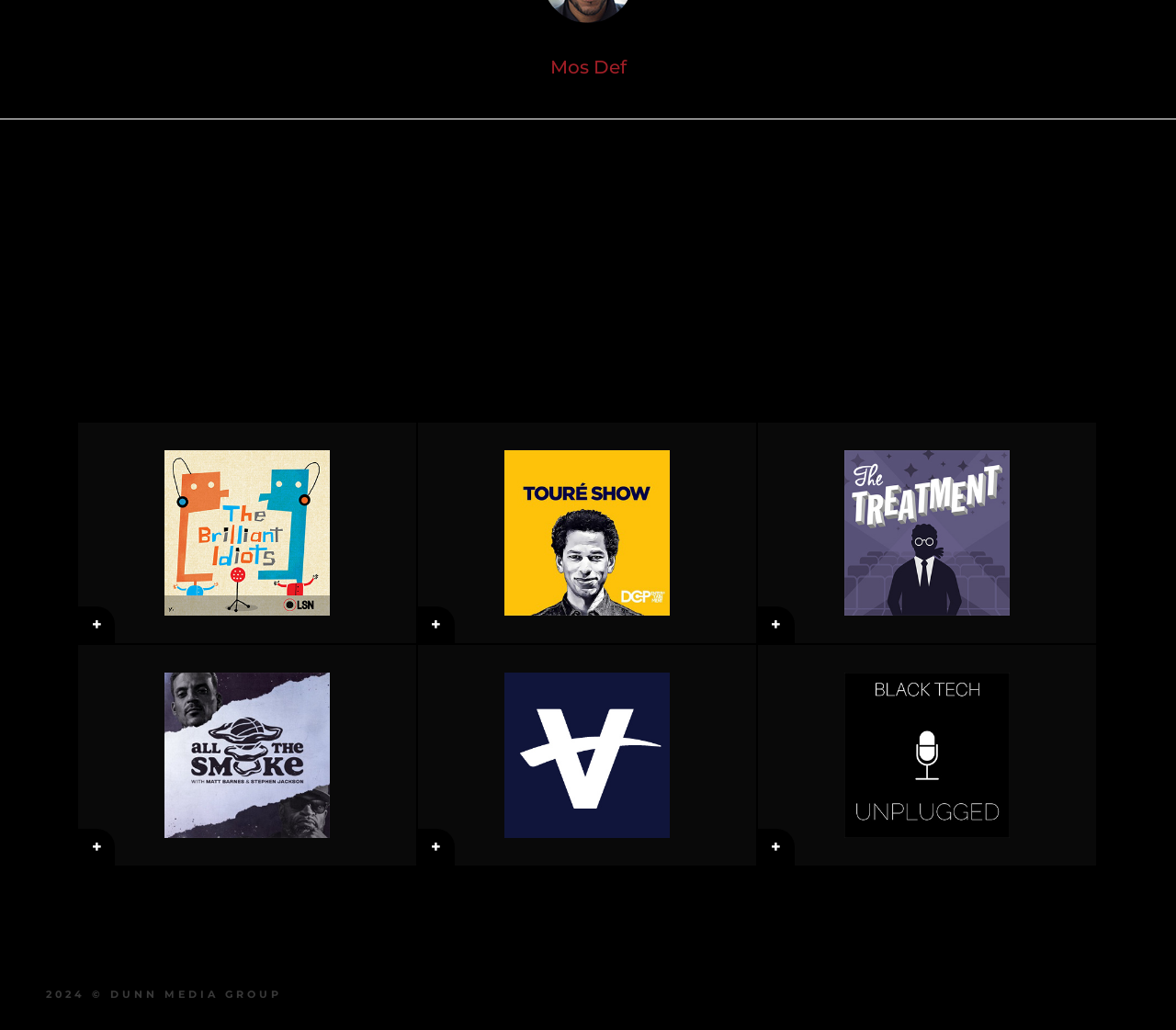What is the URL of the 'Vista Equity Partners' link?
Give a one-word or short-phrase answer derived from the screenshot.

https://www.vistaequitypartners.com